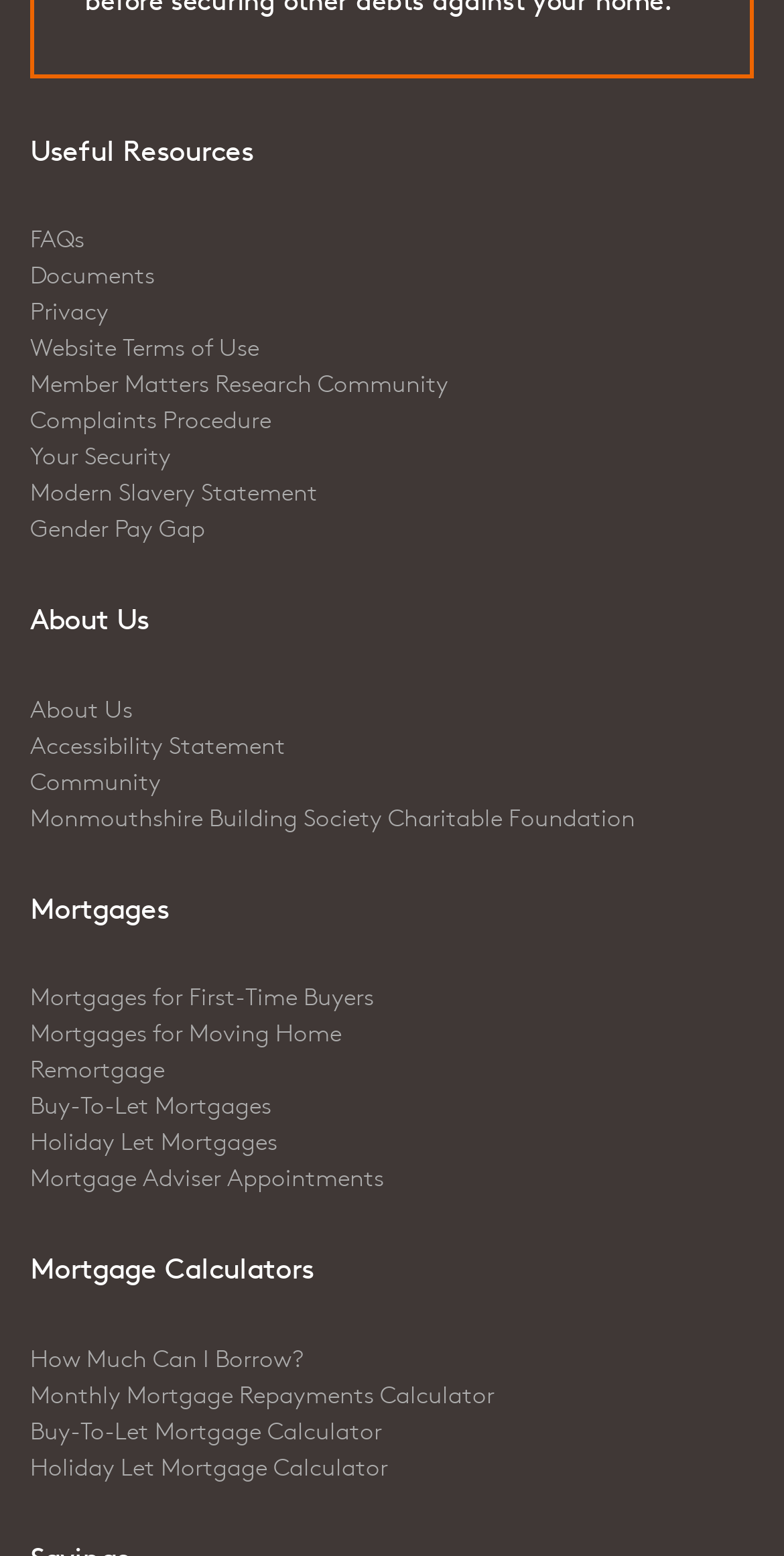Find the bounding box coordinates of the element you need to click on to perform this action: 'Explore the Community'. The coordinates should be represented by four float values between 0 and 1, in the format [left, top, right, bottom].

[0.038, 0.492, 0.205, 0.511]